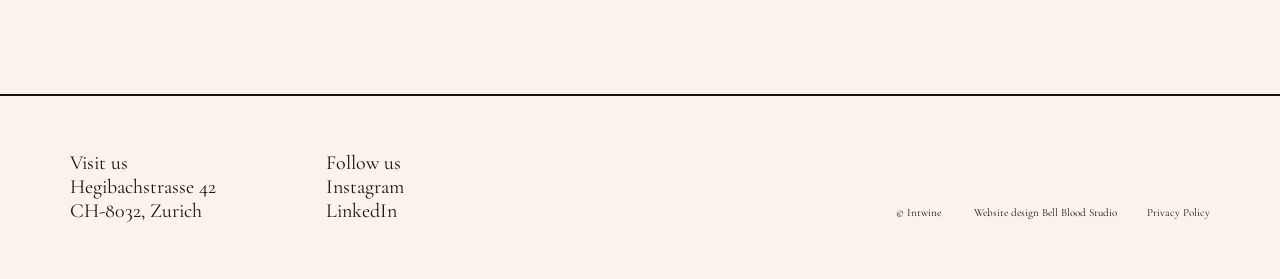What is the link at the bottom right corner of the webpage?
Based on the image, provide your answer in one word or phrase.

Privacy Policy